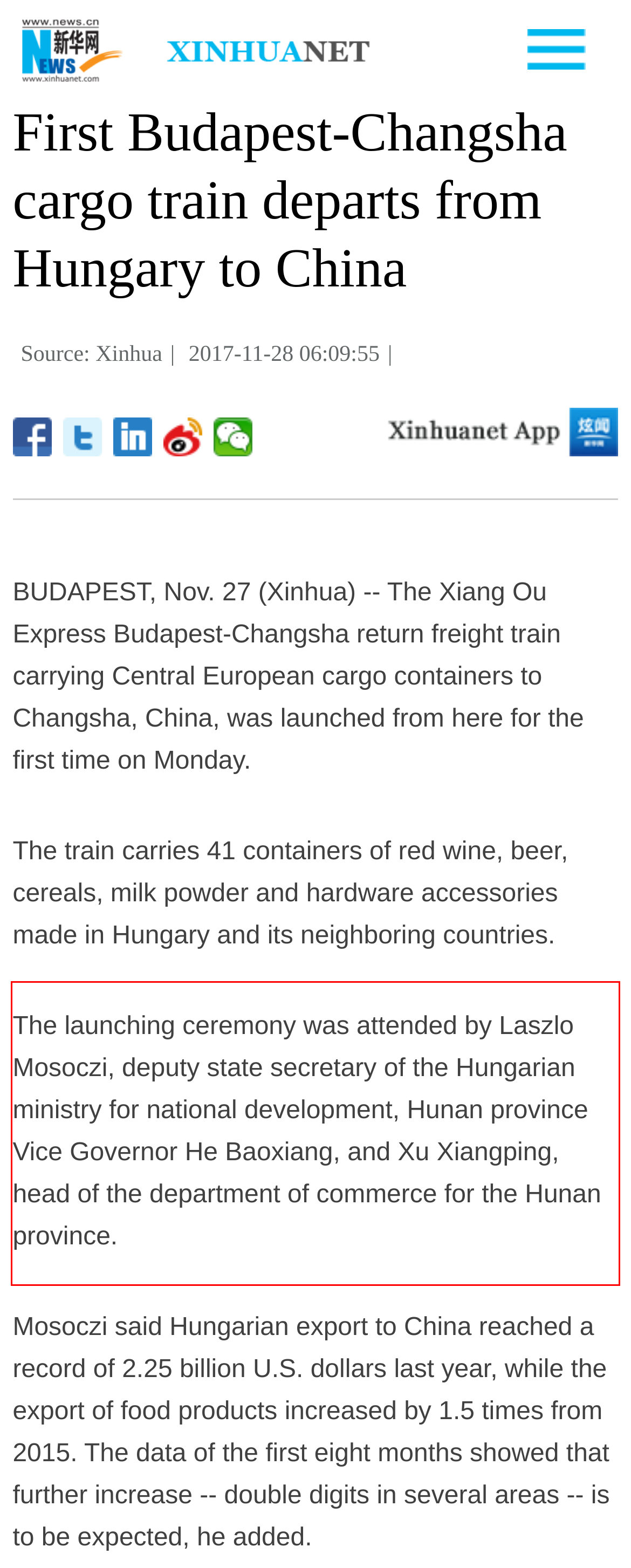Identify the red bounding box in the webpage screenshot and perform OCR to generate the text content enclosed.

The launching ceremony was attended by Laszlo Mosoczi, deputy state secretary of the Hungarian ministry for national development, Hunan province Vice Governor He Baoxiang, and Xu Xiangping, head of the department of commerce for the Hunan province.